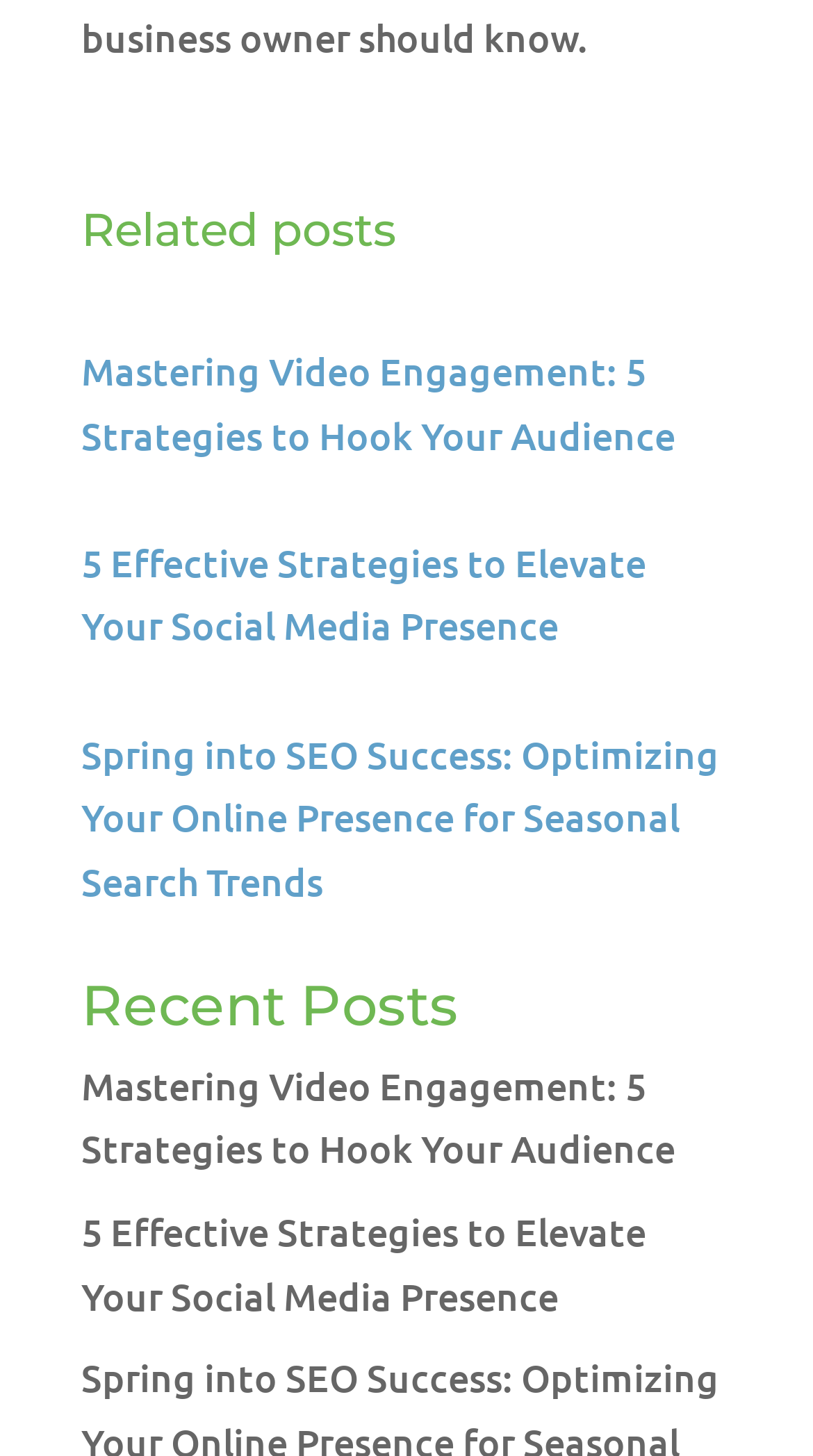Please answer the following question using a single word or phrase: 
Are there any duplicate post titles?

Yes